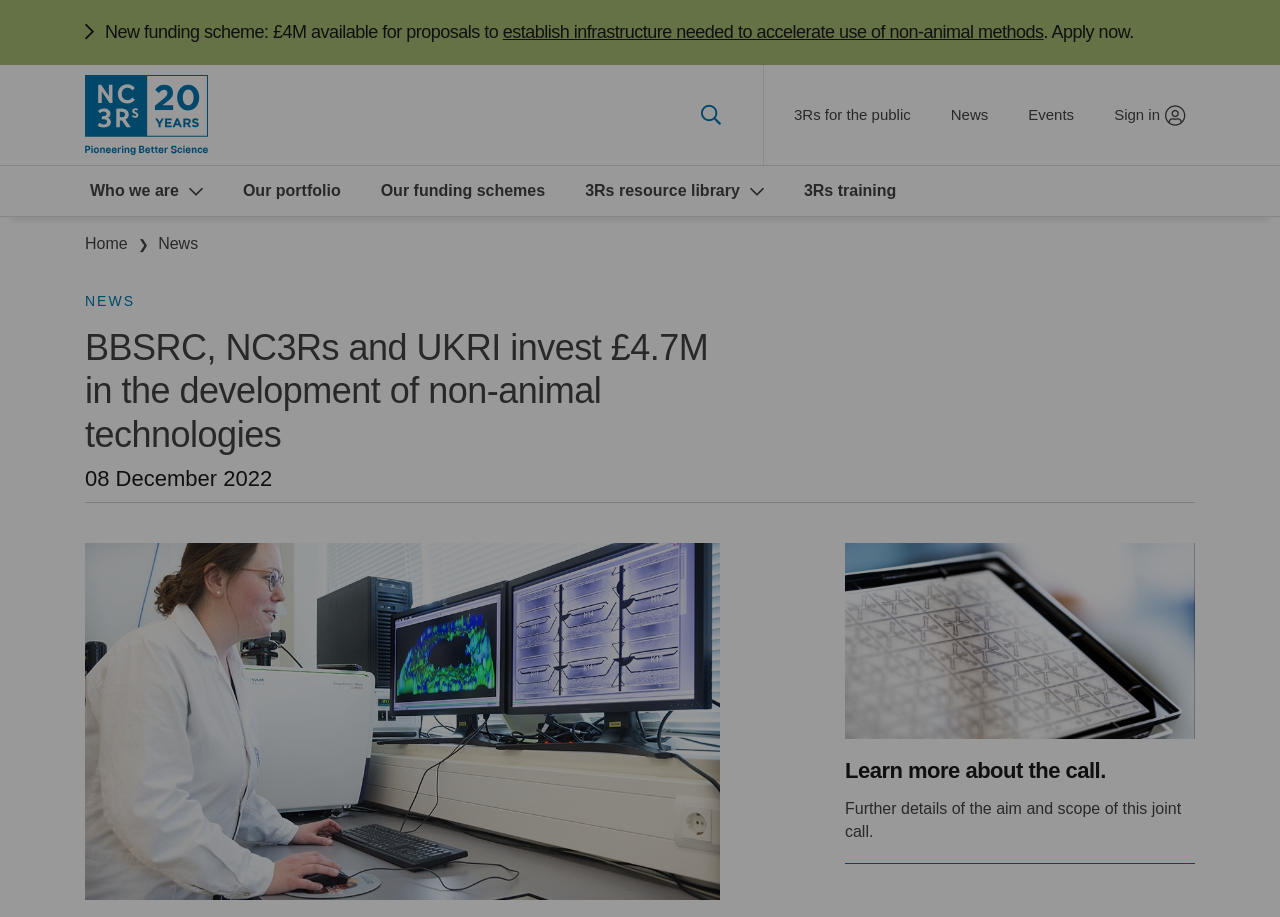Give a succinct answer to this question in a single word or phrase: 
What is the purpose of the joint call?

Develop non-animal technologies